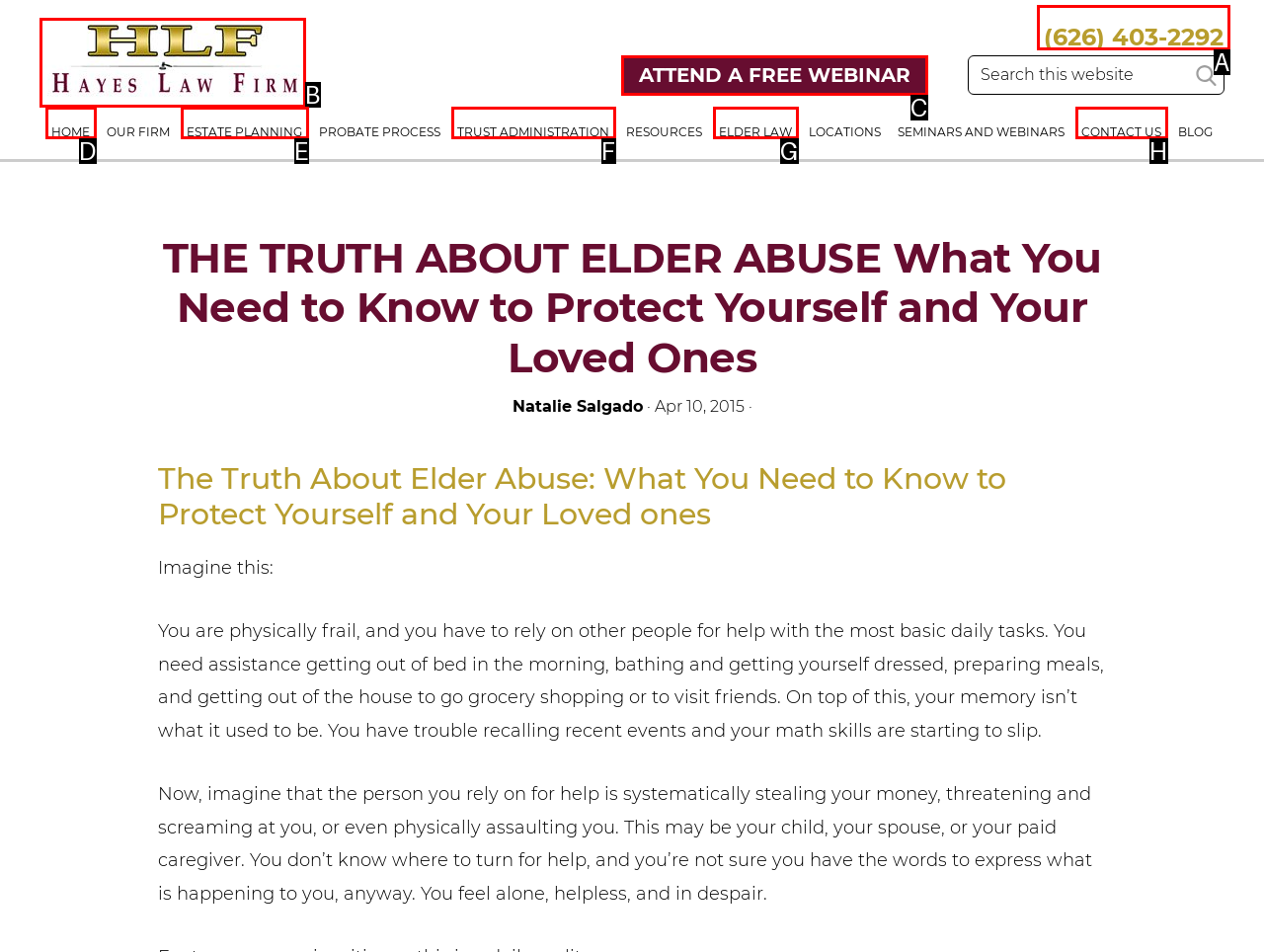Please indicate which HTML element to click in order to fulfill the following task: Call the phone number Respond with the letter of the chosen option.

A